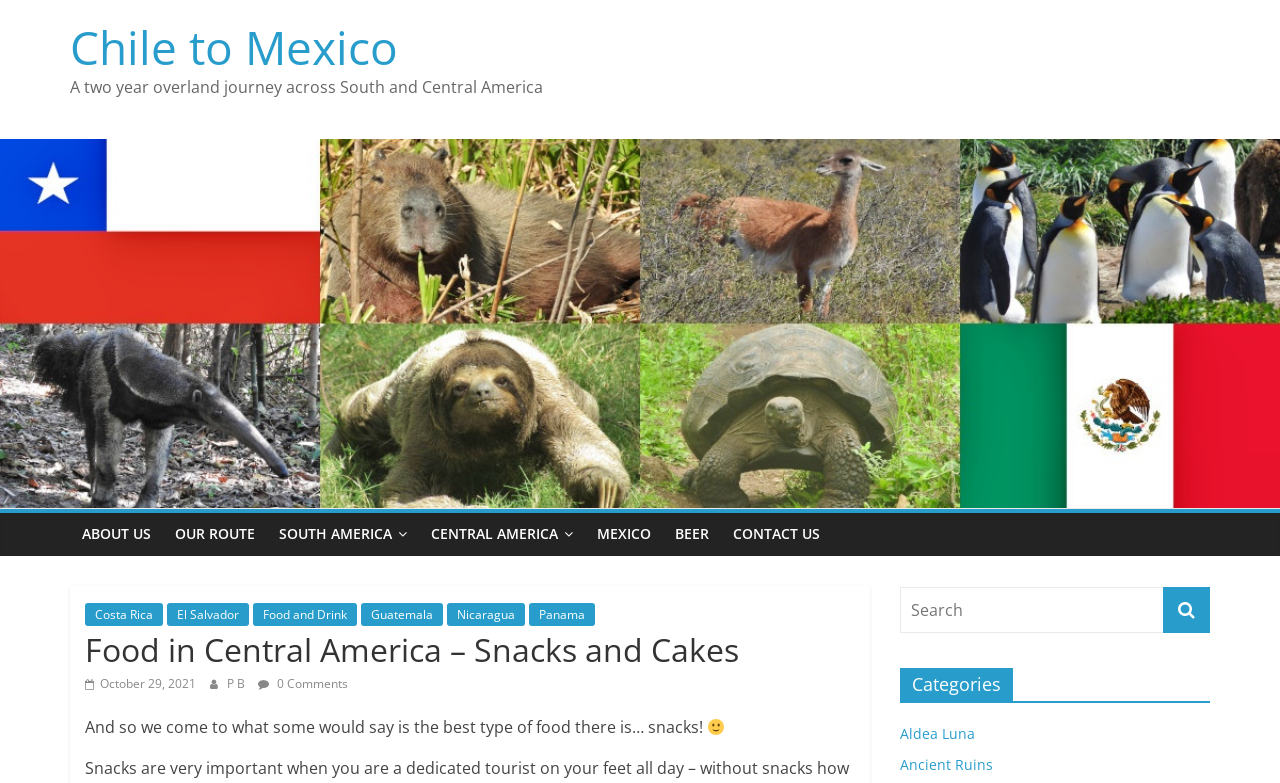Give a concise answer using only one word or phrase for this question:
How many links are there in the navigation menu?

7